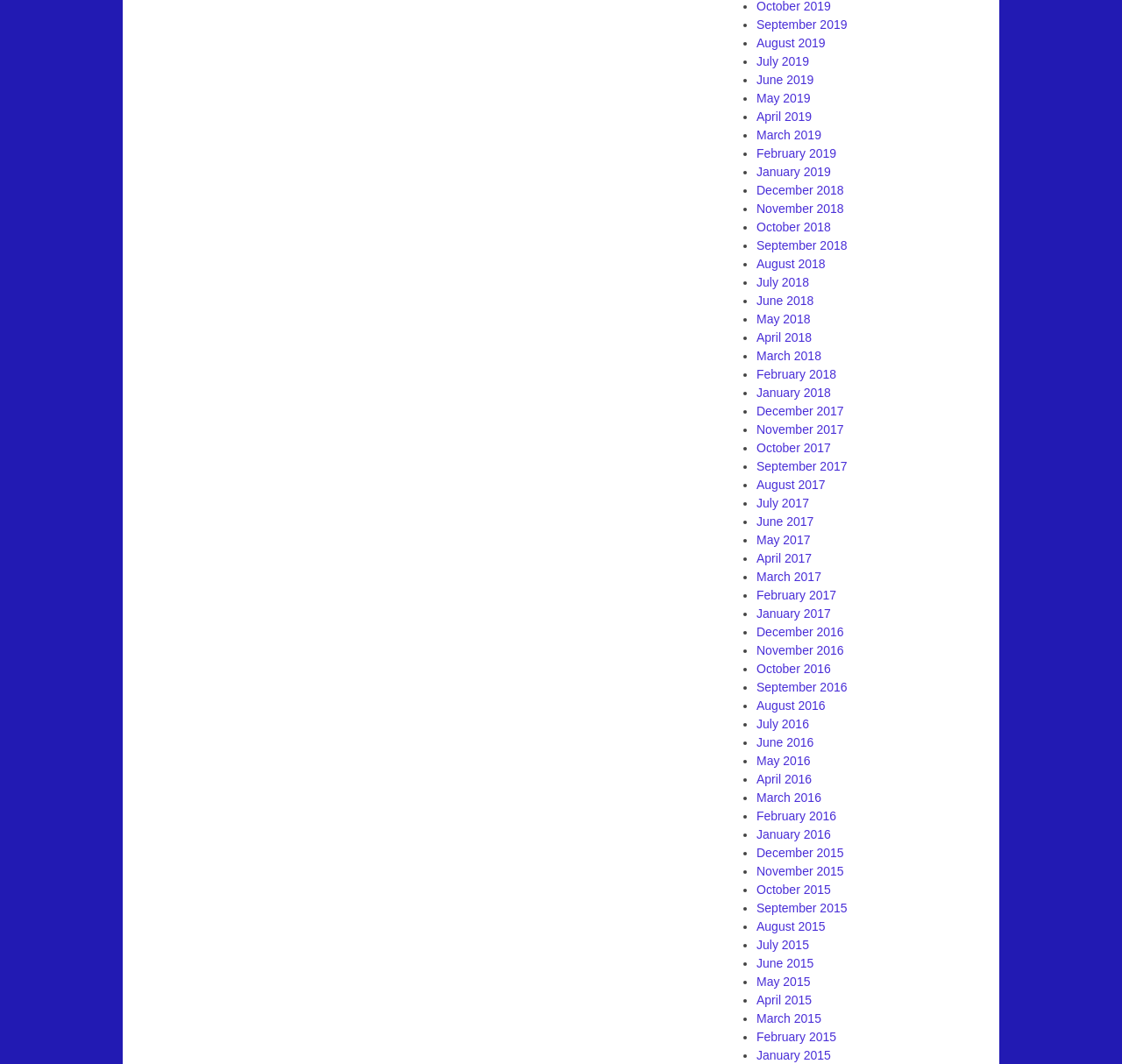Locate the bounding box coordinates of the element to click to perform the following action: 'View August 2018'. The coordinates should be given as four float values between 0 and 1, in the form of [left, top, right, bottom].

[0.674, 0.241, 0.736, 0.254]